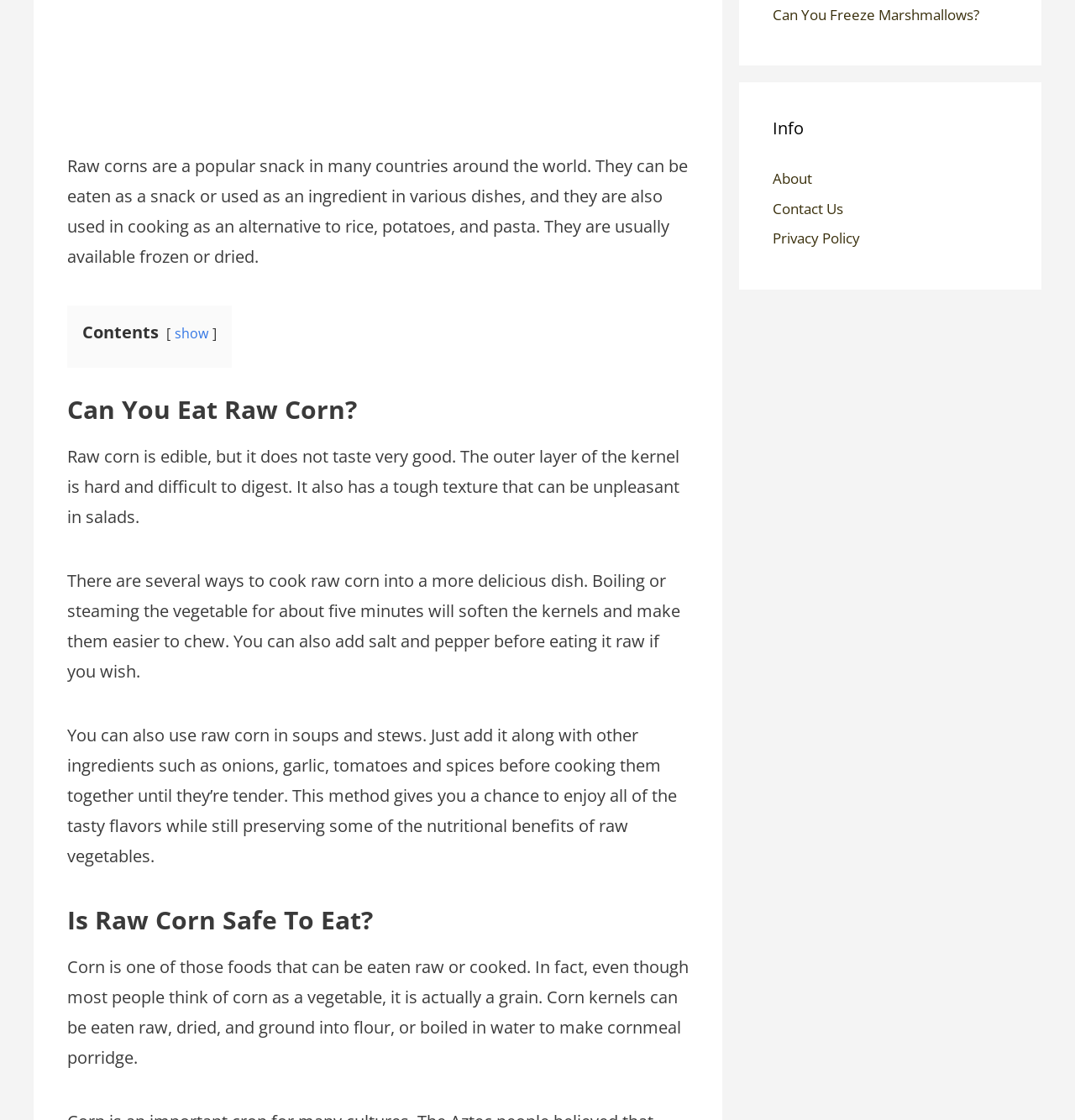Determine the bounding box for the described UI element: "About".

[0.719, 0.151, 0.755, 0.168]